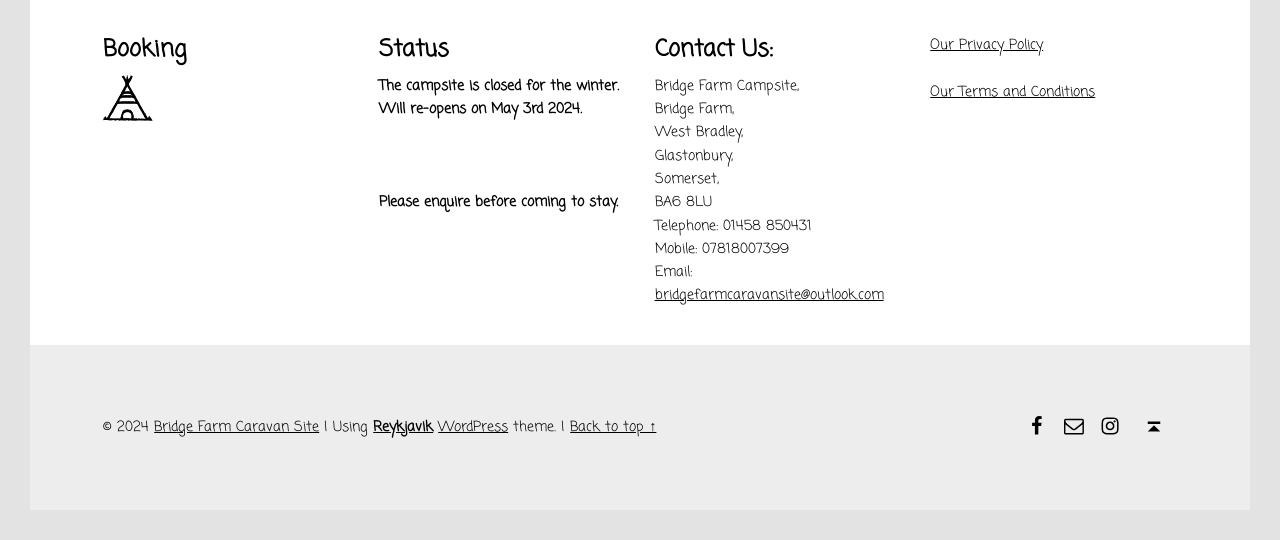Show the bounding box coordinates for the element that needs to be clicked to execute the following instruction: "Fill in your name". Provide the coordinates in the form of four float numbers between 0 and 1, i.e., [left, top, right, bottom].

None